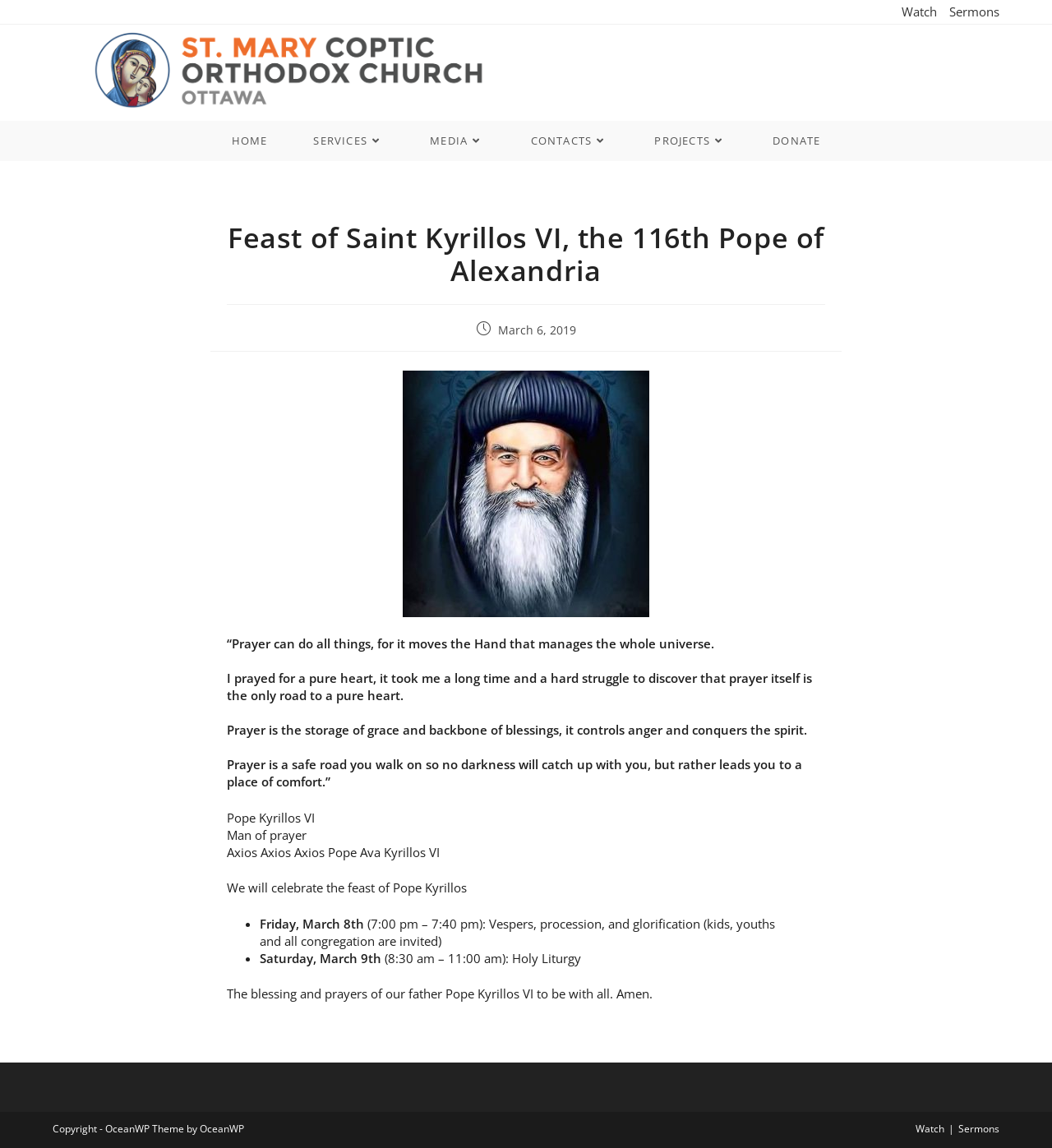Based on the image, provide a detailed response to the question:
What is the time of the Vespers on March 8th?

I found the answer by reading the text in the article section of the webpage, which mentions the time of the Vespers on March 8th as 7:00 pm – 7:40 pm.